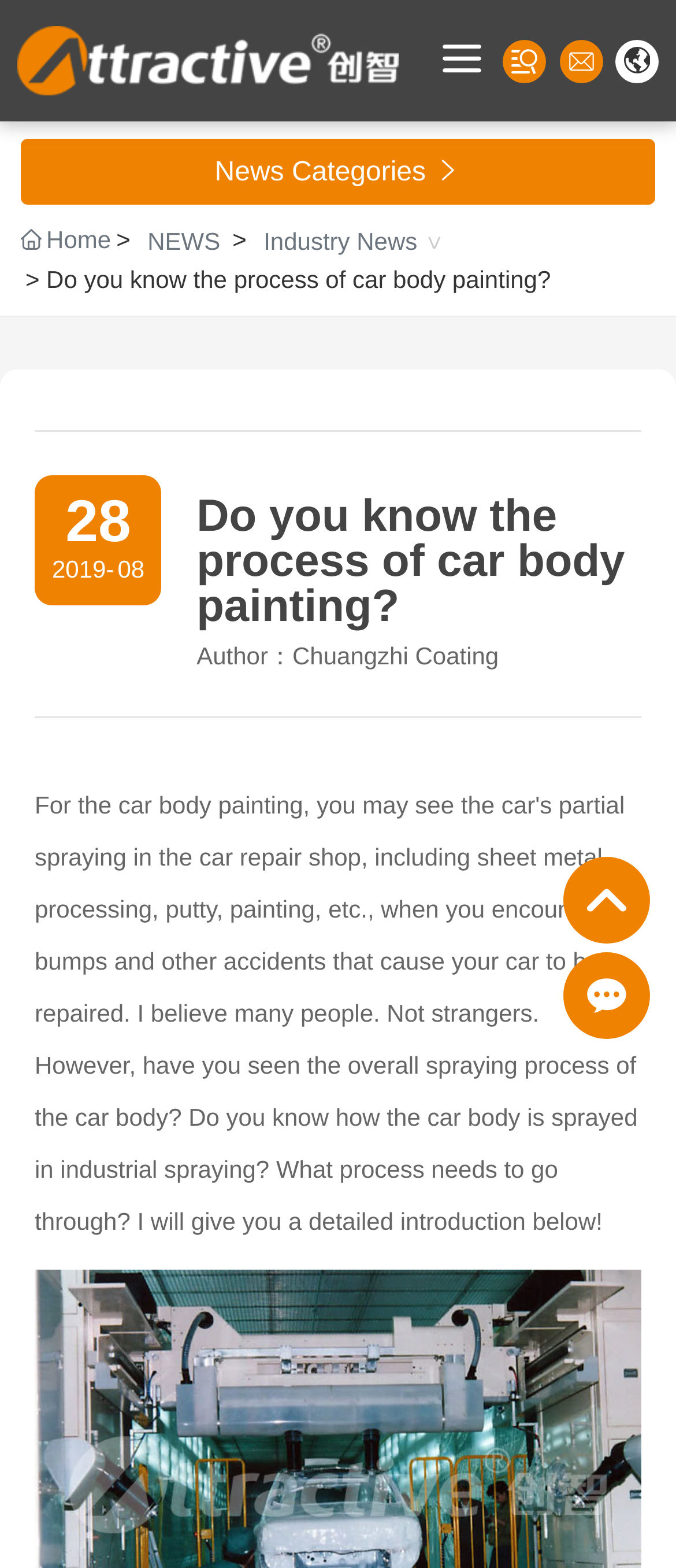Look at the image and write a detailed answer to the question: 
What is the topic of the news article?

The topic of the news article can be determined by reading the title of the article, which is 'Do you know the process of car body painting?'. This title is displayed prominently on the webpage, indicating that the article is about the process of car body painting.